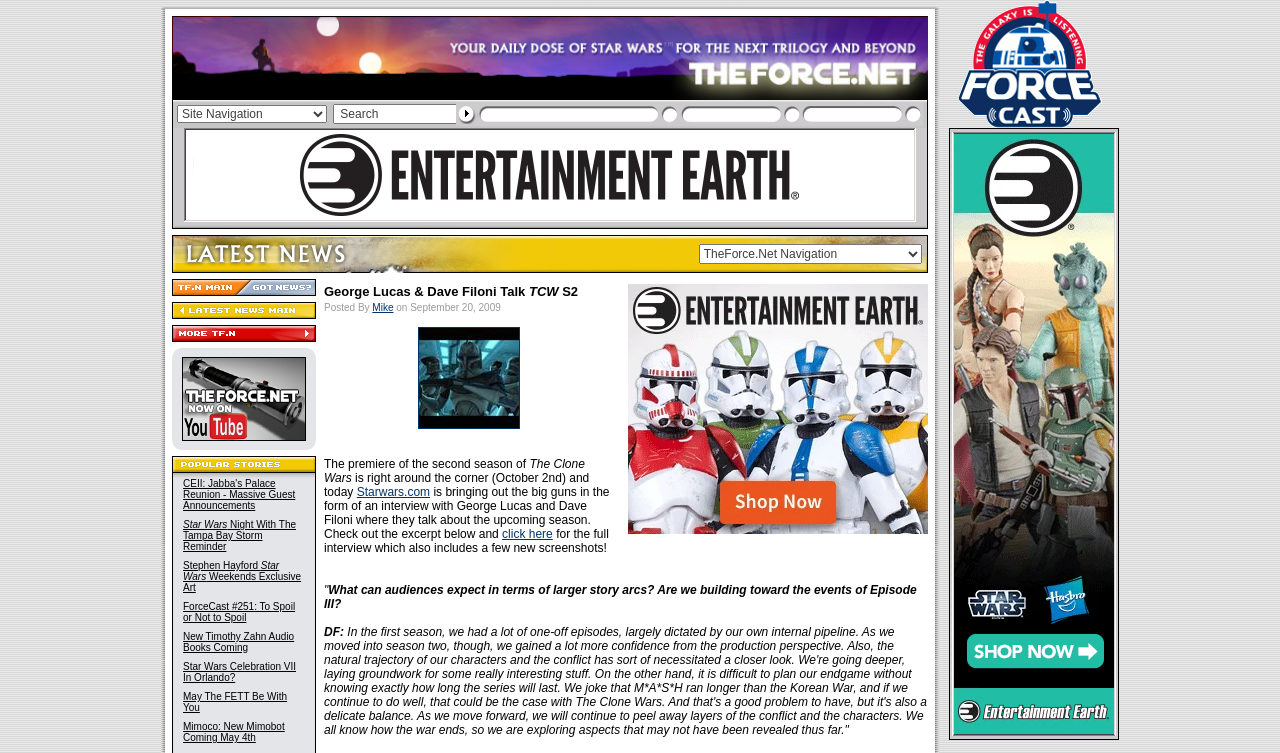What is the purpose of the 'Entertainment Earth' section?
Based on the image, answer the question with as much detail as possible.

The 'Entertainment Earth' section is a separate section on the website, and it appears to be promoting Entertainment Earth, which is likely a partner or affiliate of TheForce.Net. The section contains an image and a link to Entertainment Earth, suggesting that it is an advertisement or promotional content.